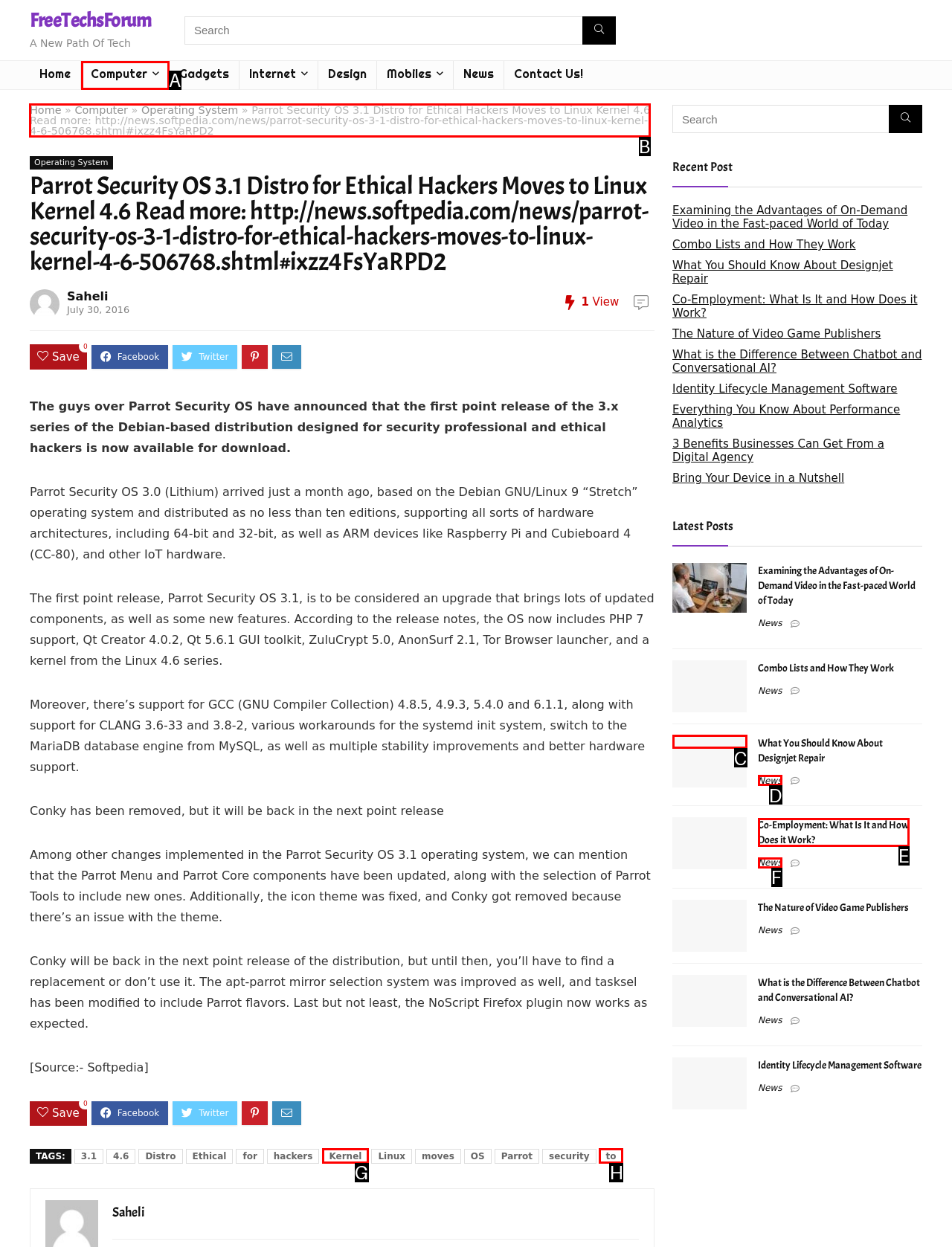Select the proper UI element to click in order to perform the following task: Read more about Parrot Security OS 3.1. Indicate your choice with the letter of the appropriate option.

B